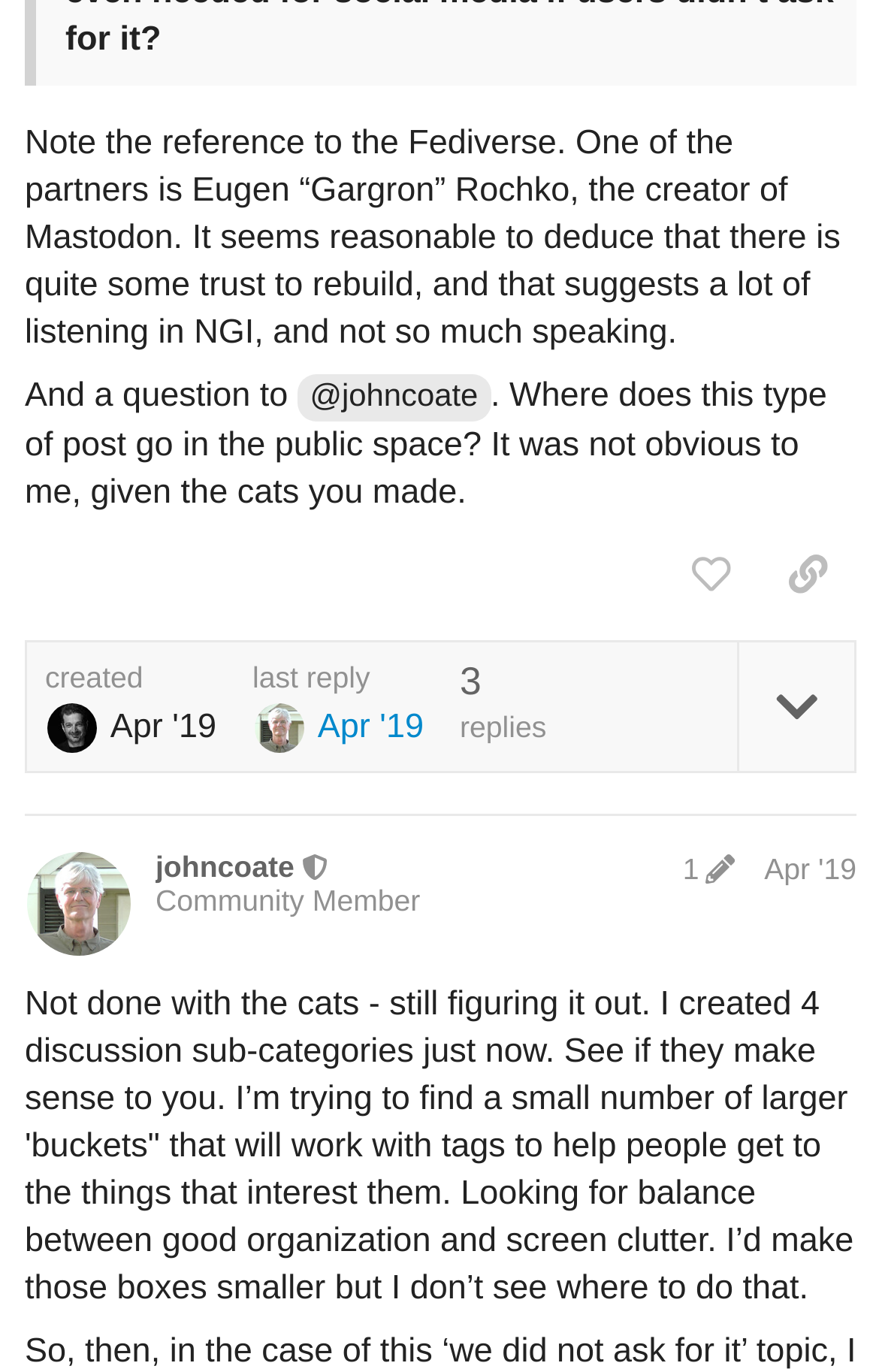Find the bounding box coordinates of the element you need to click on to perform this action: 'expand topic details'. The coordinates should be represented by four float values between 0 and 1, in the format [left, top, right, bottom].

[0.838, 0.468, 0.972, 0.561]